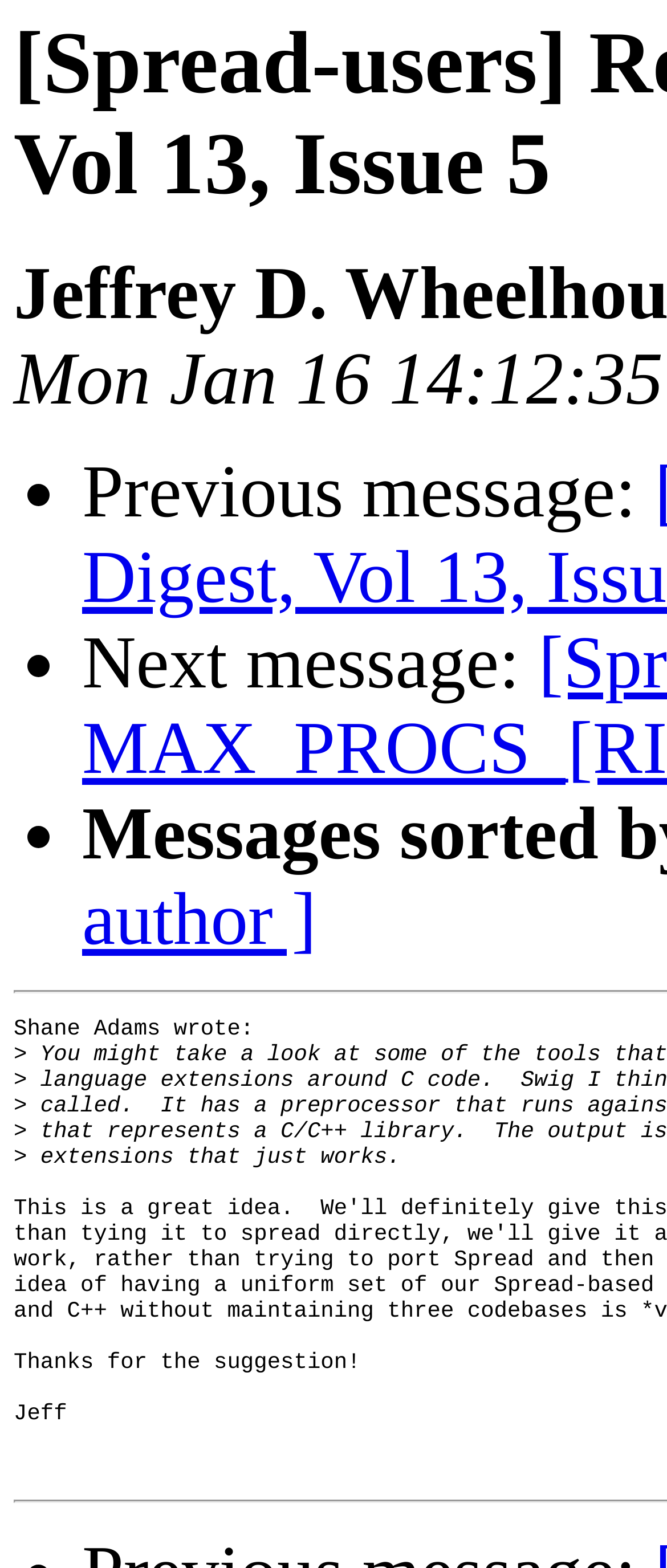Answer the question using only a single word or phrase: 
How many navigation options are available?

3